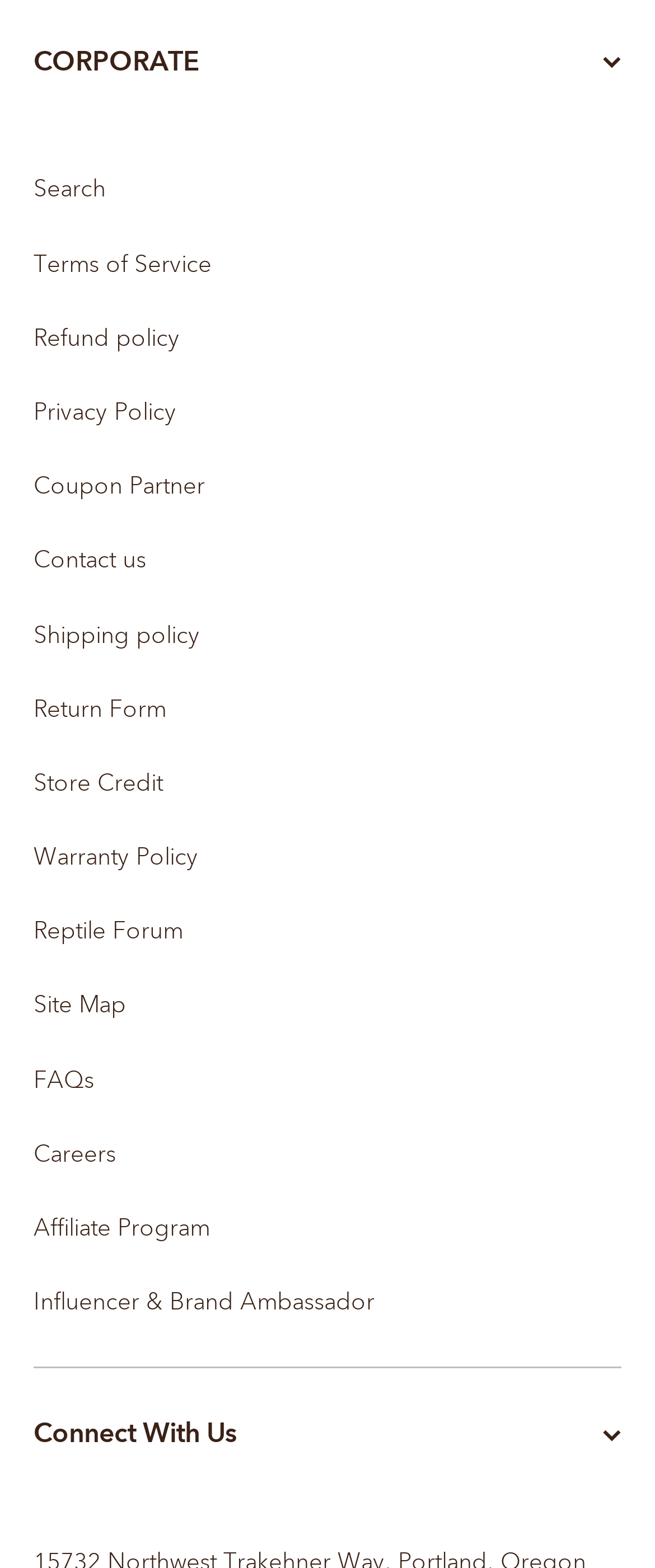Determine the coordinates of the bounding box that should be clicked to complete the instruction: "View Terms of Service". The coordinates should be represented by four float numbers between 0 and 1: [left, top, right, bottom].

[0.051, 0.144, 0.949, 0.191]